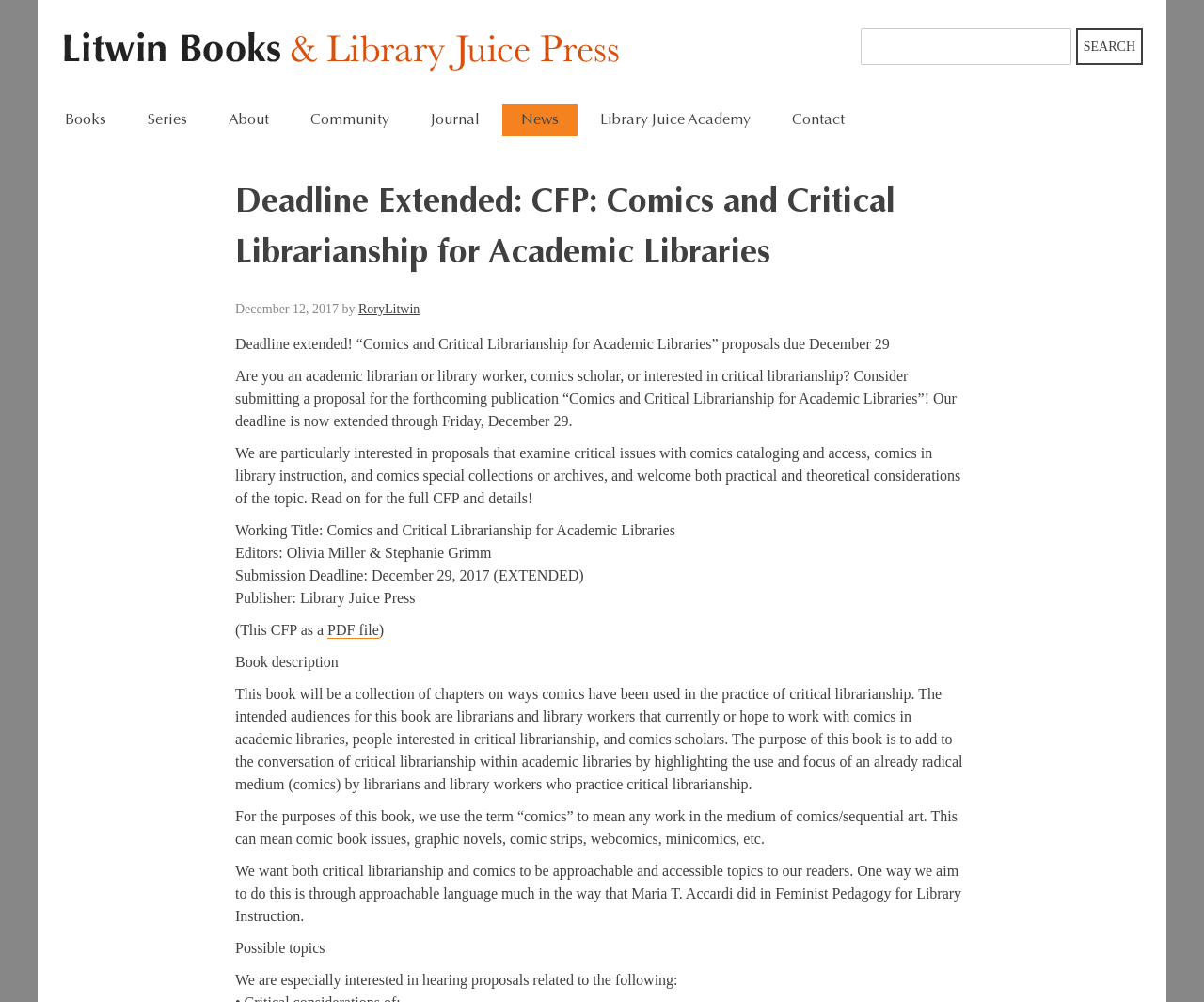Using the format (top-left x, top-left y, bottom-right x, bottom-right y), provide the bounding box coordinates for the described UI element. All values should be floating point numbers between 0 and 1: aria-label="View Shopping Cart, empty"

None